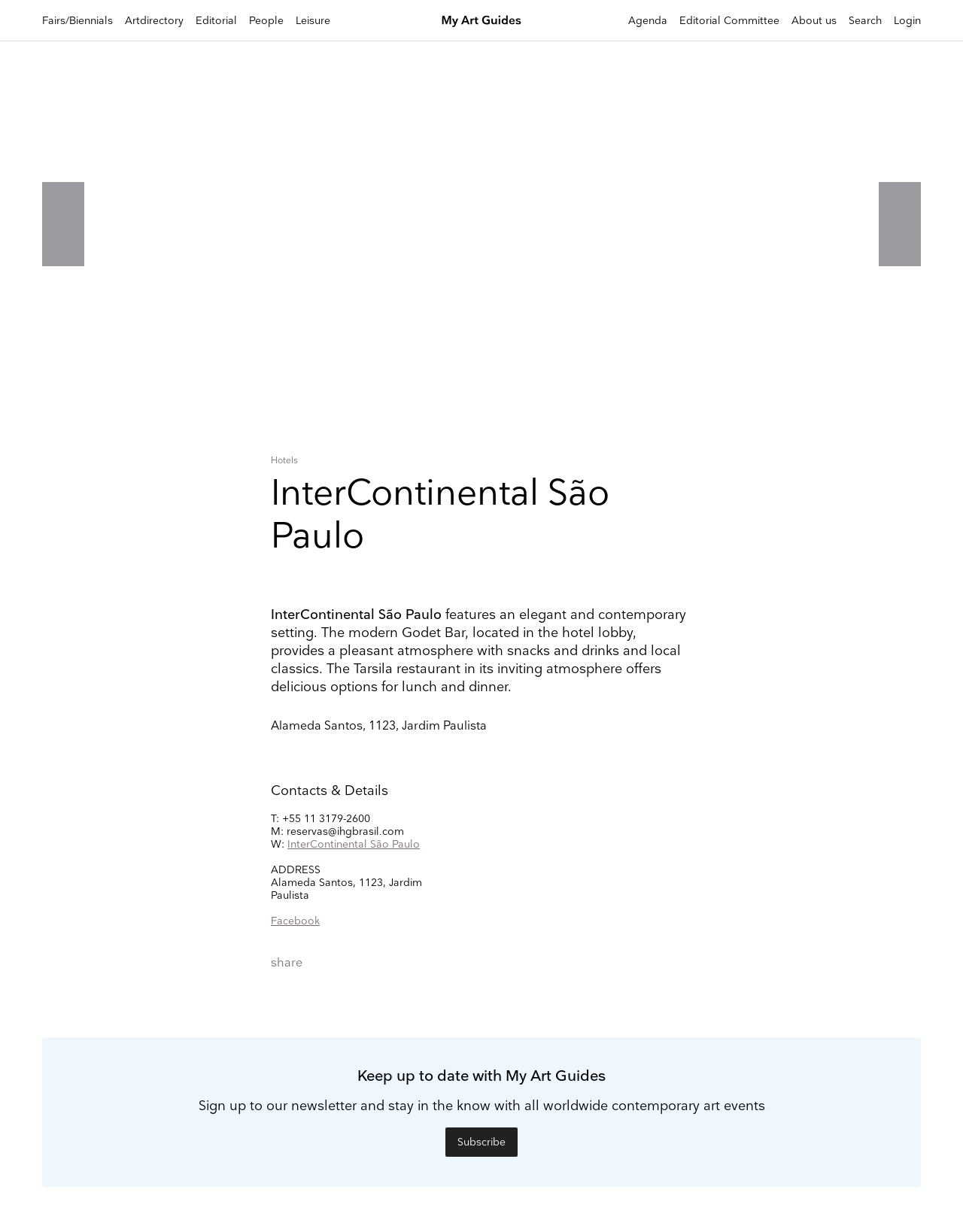Identify the bounding box for the UI element described as: "Facebook". The coordinates should be four float numbers between 0 and 1, i.e., [left, top, right, bottom].

[0.281, 0.743, 0.332, 0.753]